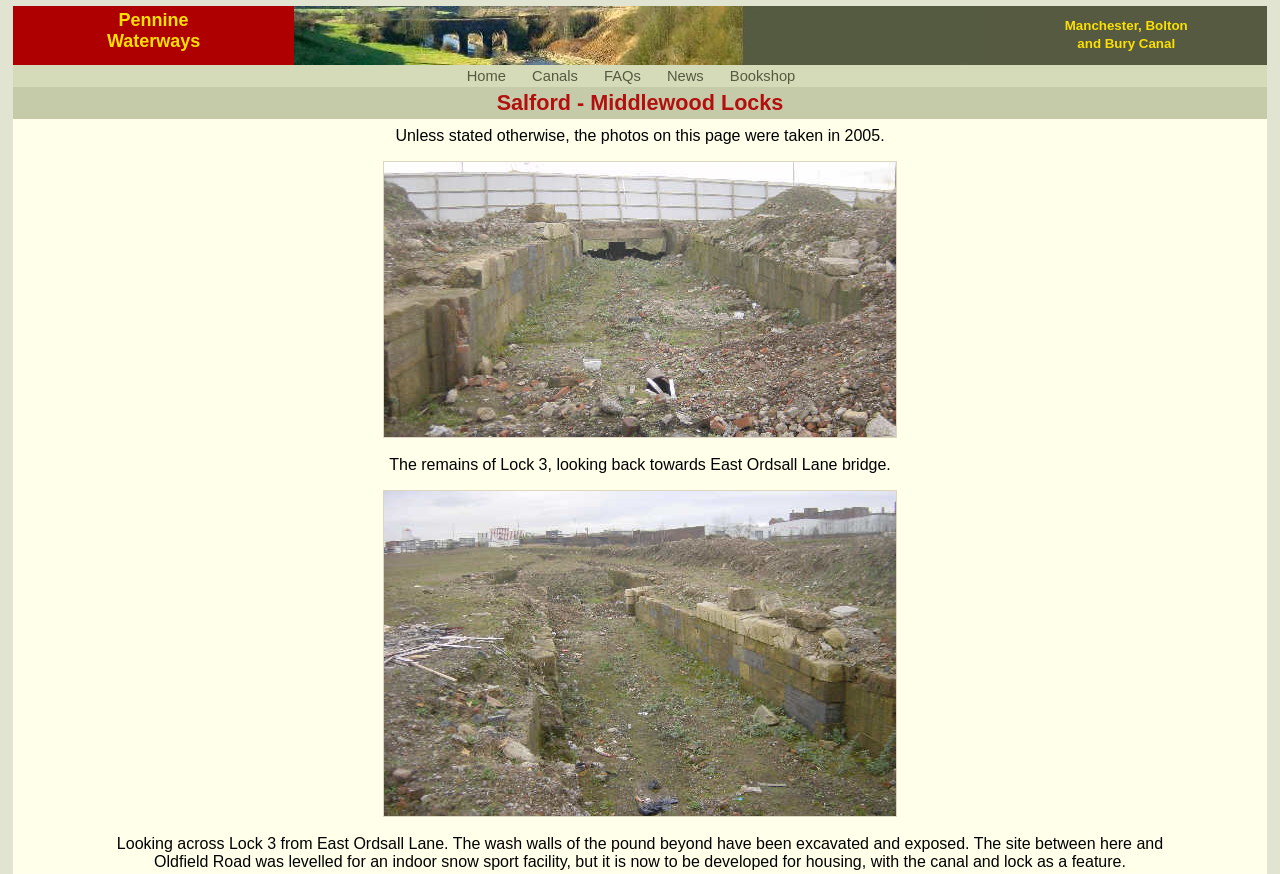Predict the bounding box for the UI component with the following description: "PennineWaterways".

[0.084, 0.012, 0.156, 0.059]